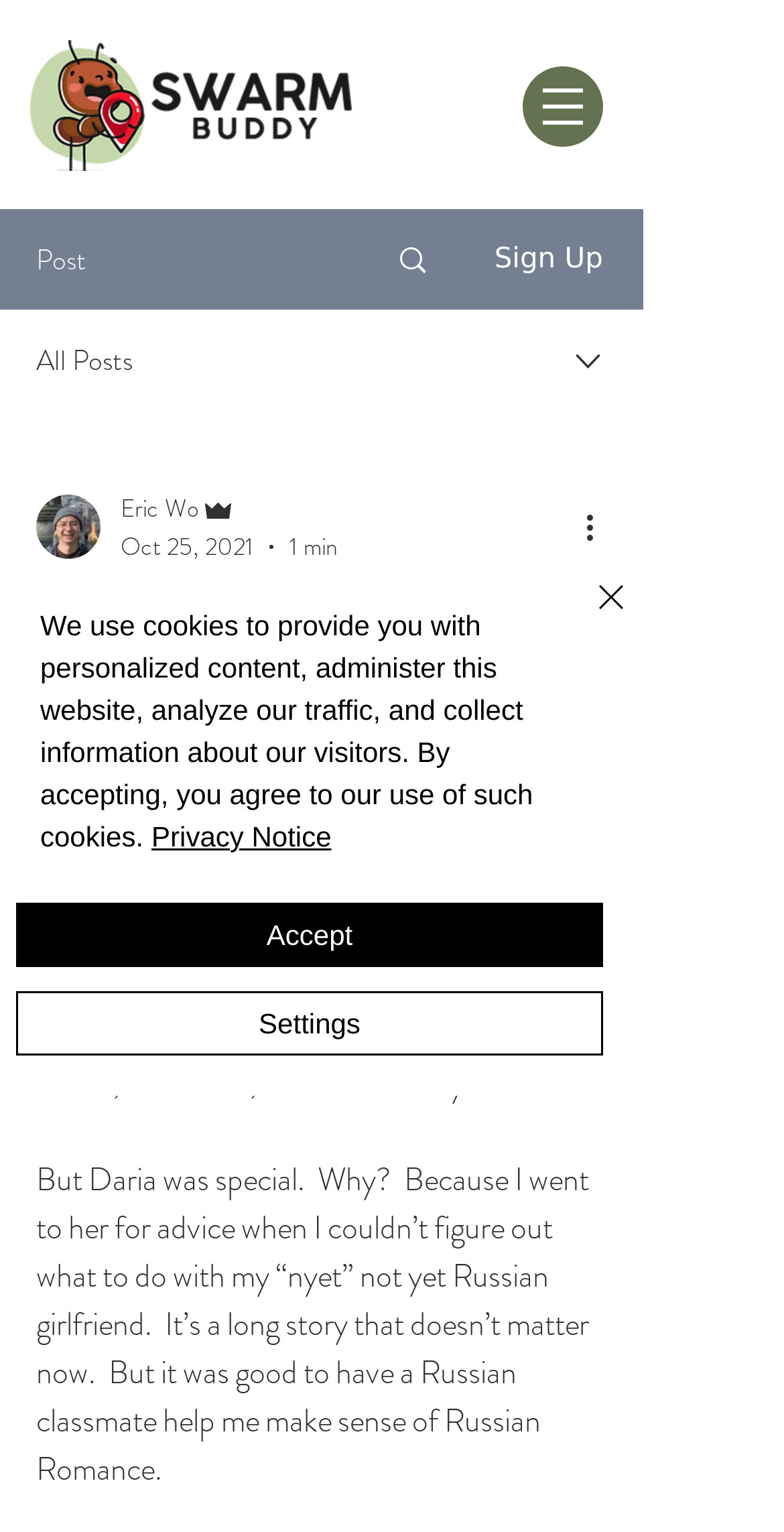What is the estimated reading time of the post?
Please answer the question with as much detail as possible using the screenshot.

The estimated reading time of the post can be found in the generic element '1 min', which is located next to the date of the post.